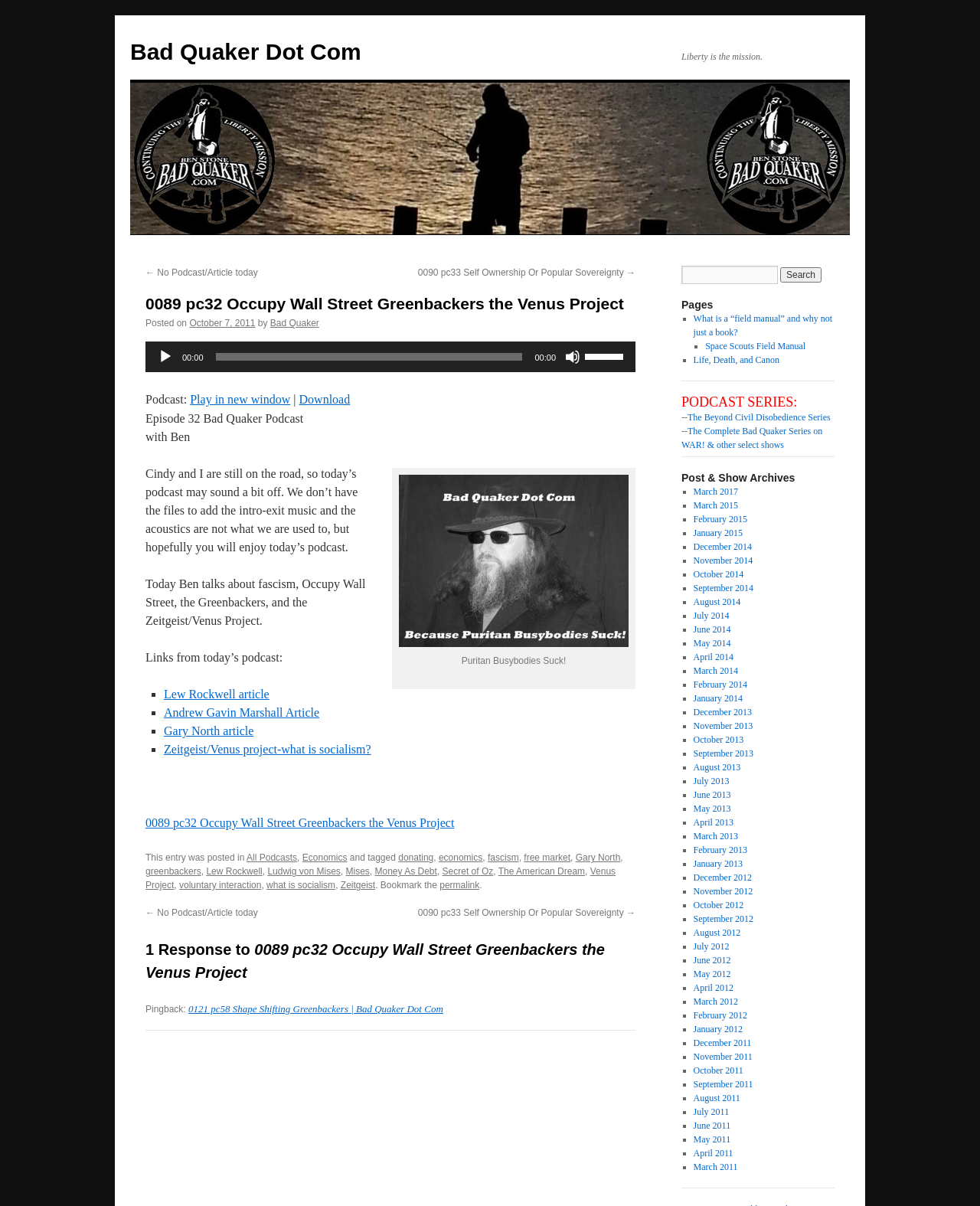Determine the bounding box coordinates of the section to be clicked to follow the instruction: "Download the podcast". The coordinates should be given as four float numbers between 0 and 1, formatted as [left, top, right, bottom].

[0.305, 0.326, 0.357, 0.337]